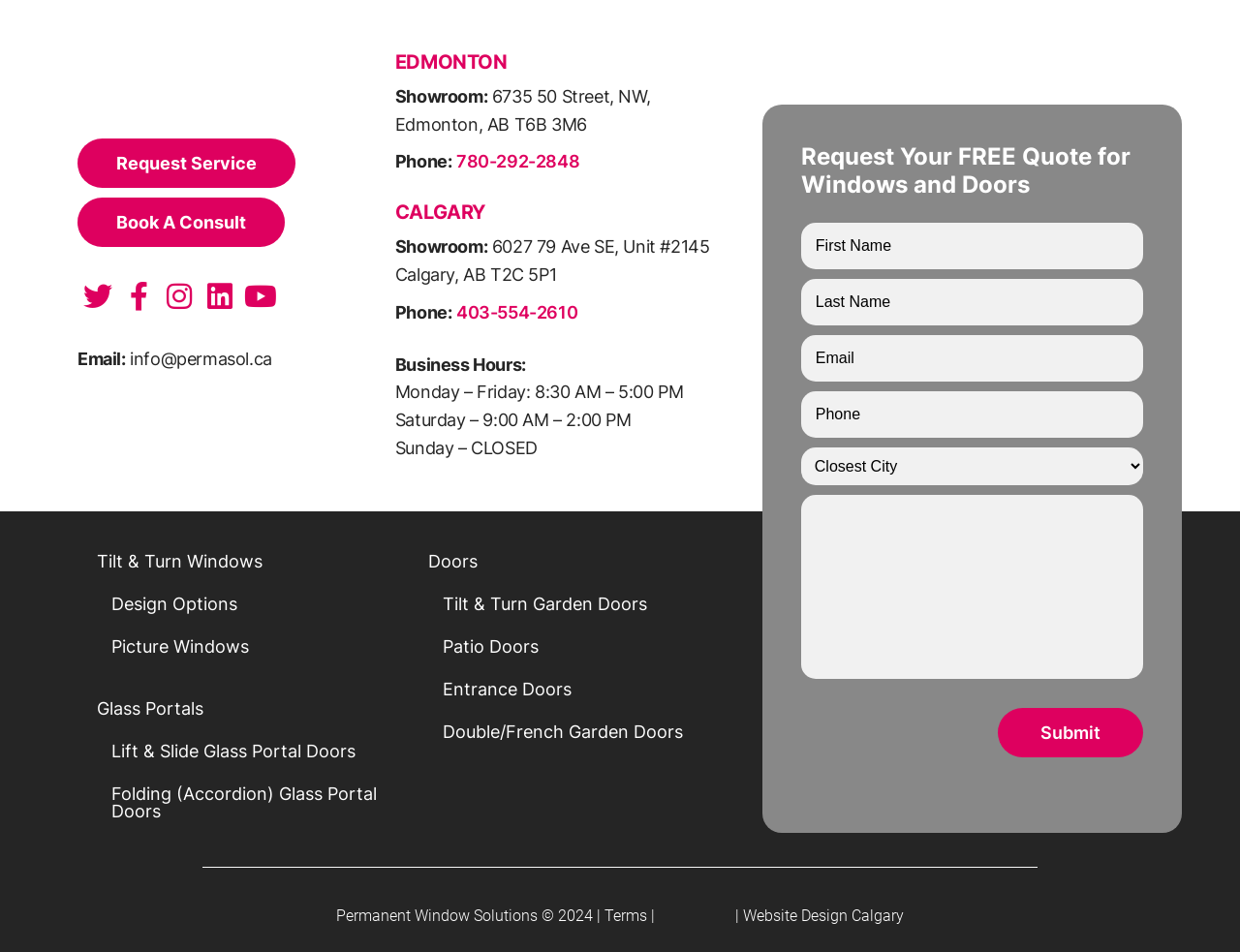Determine the bounding box coordinates of the region that needs to be clicked to achieve the task: "Click the 'Request Service' link".

[0.062, 0.145, 0.238, 0.197]